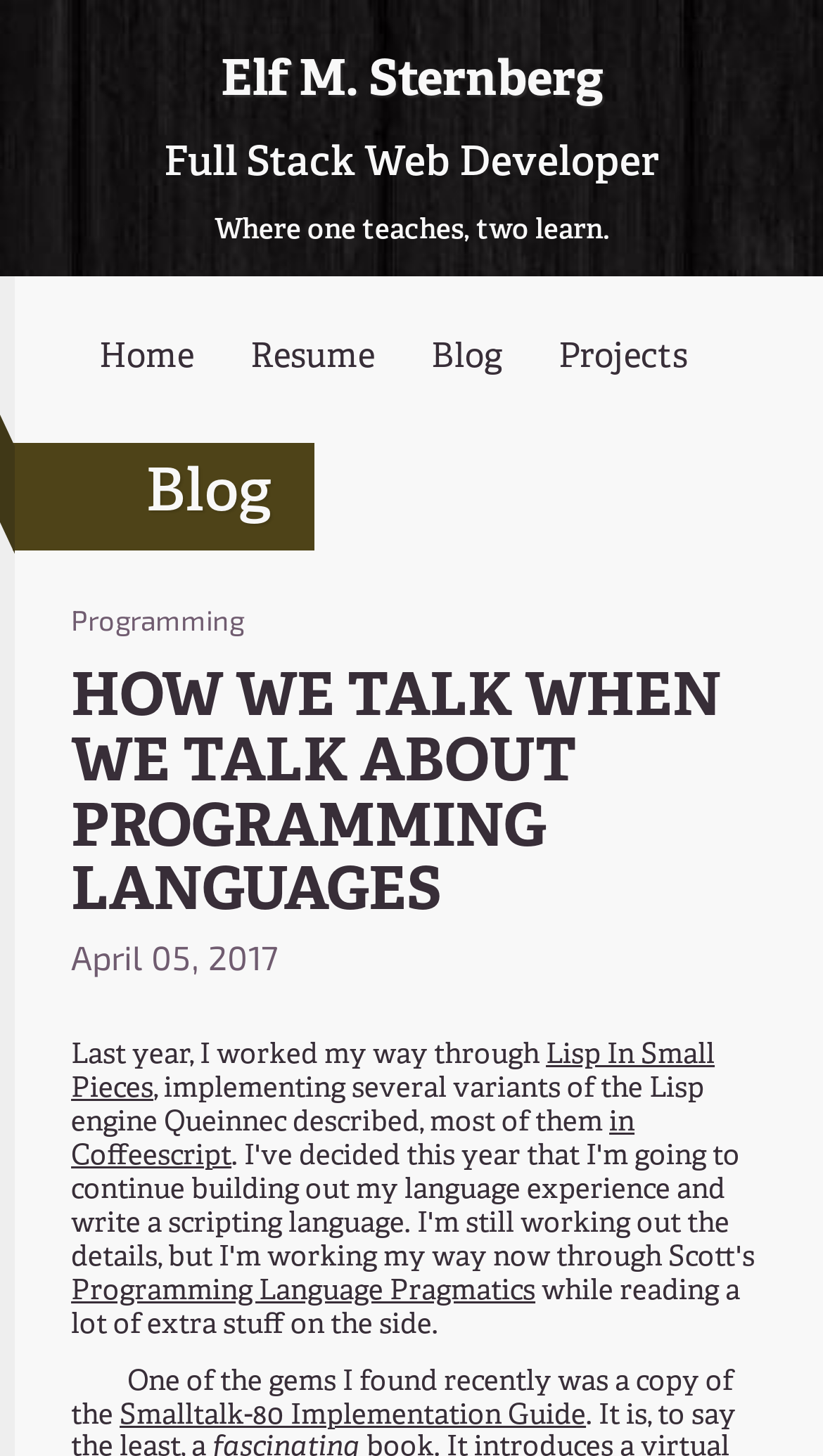What is the profession of Elf M. Sternberg? Refer to the image and provide a one-word or short phrase answer.

Full Stack Web Developer